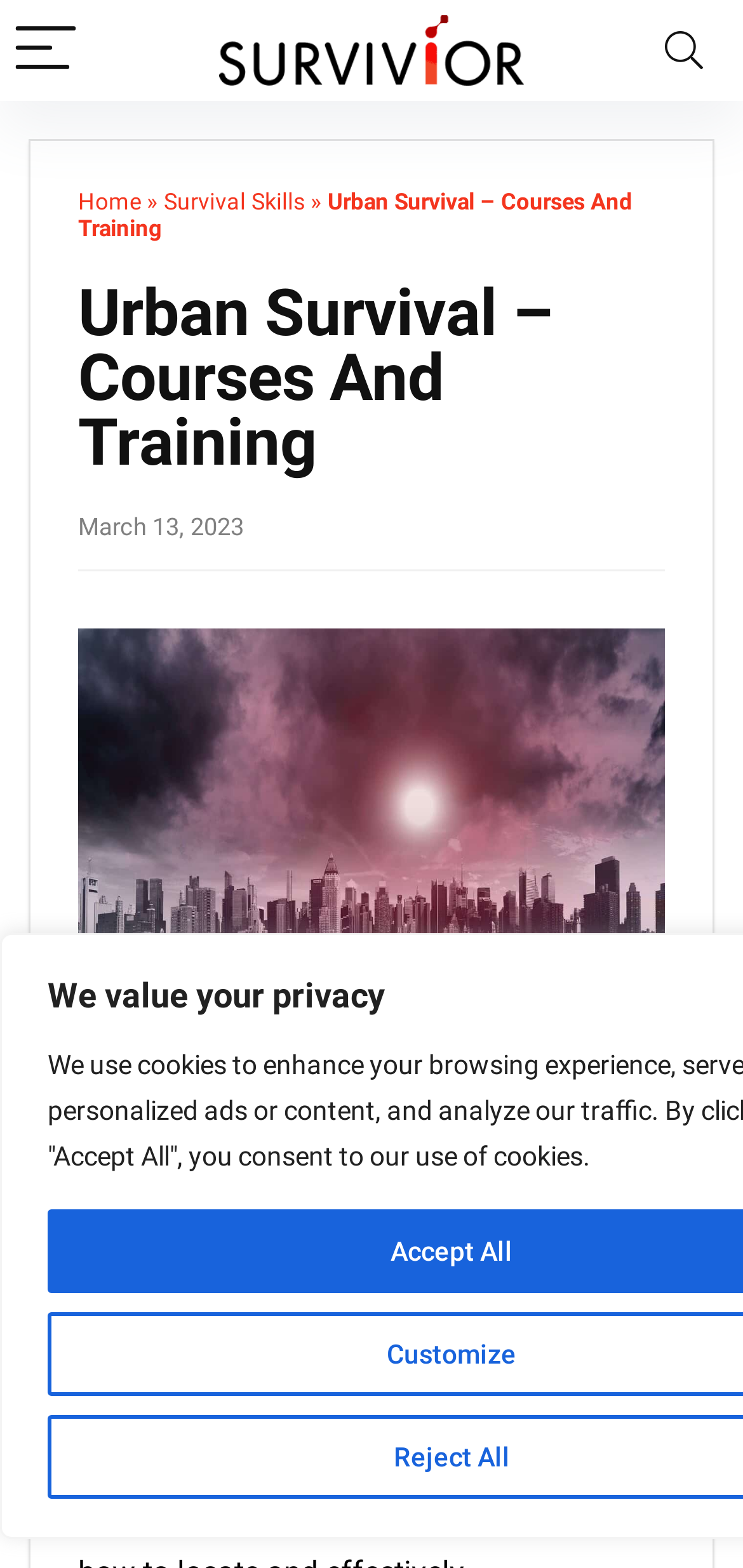Respond with a single word or phrase for the following question: 
What is the purpose of the course mentioned on the webpage?

Survival training